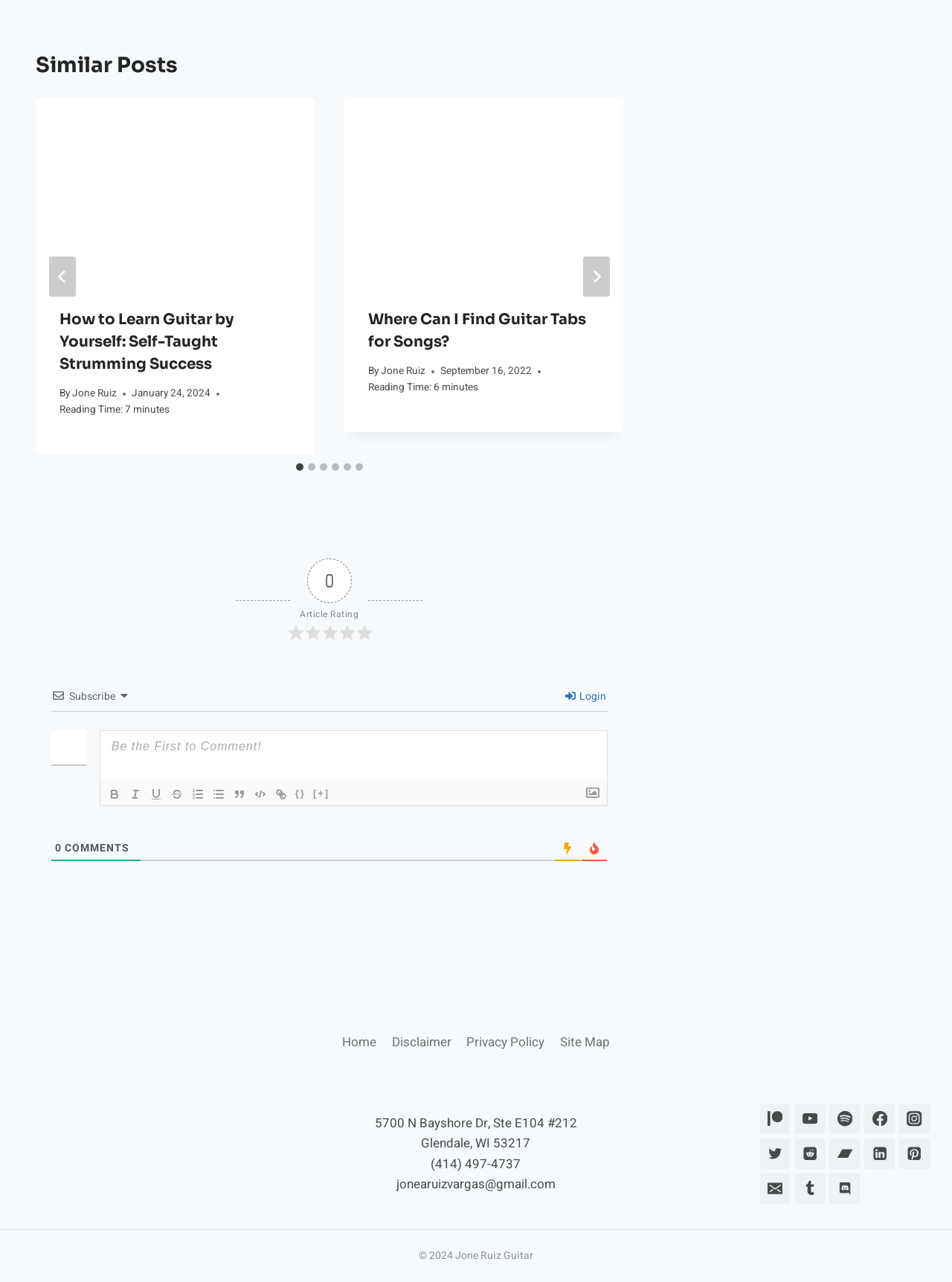Specify the bounding box coordinates of the area to click in order to follow the given instruction: "View the article 'How to Learn Guitar by Yourself: Self-Taught Strumming Success'."

[0.038, 0.077, 0.33, 0.222]